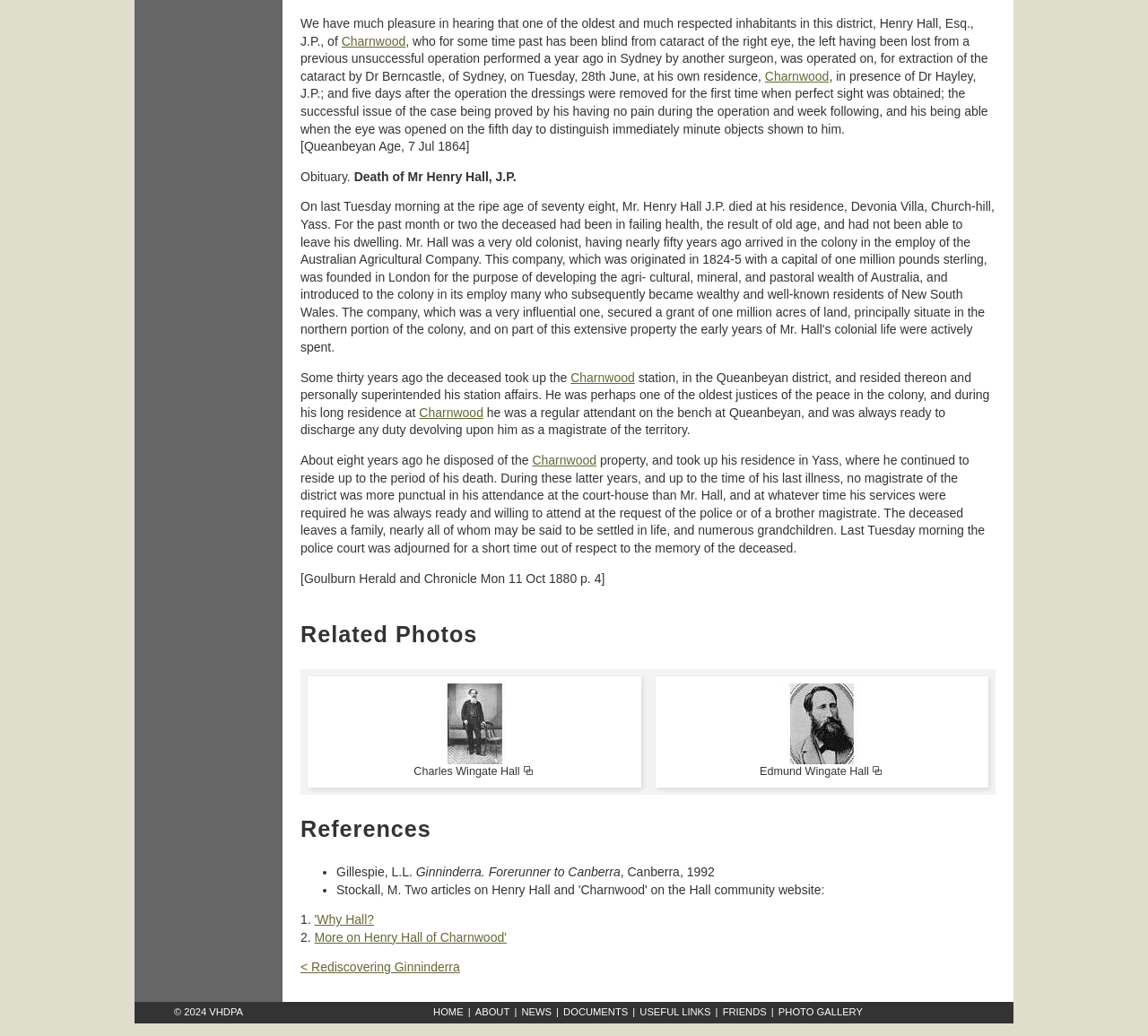Please provide a detailed answer to the question below by examining the image:
What is the name of the book that references Henry Hall?

The answer can be found in the section 'References', where it is mentioned that 'Ginninderra. Forerunner to Canberra' by Gillespie, L.L. is one of the books that references Henry Hall.